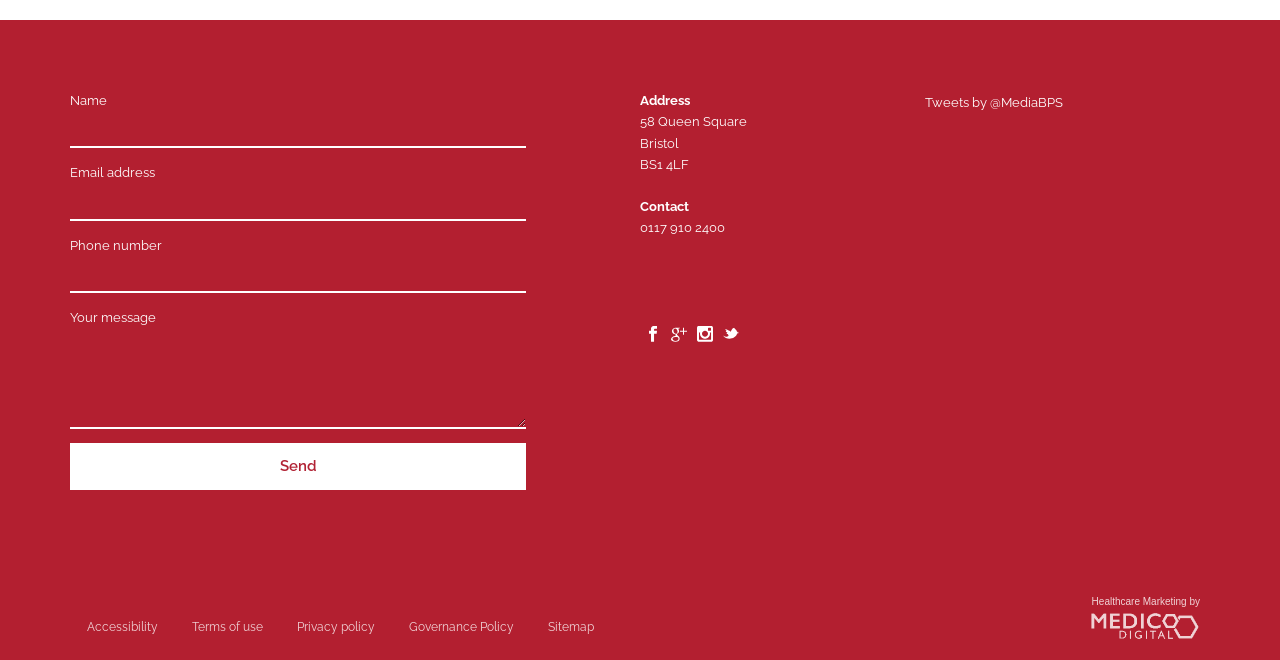Specify the bounding box coordinates of the area to click in order to follow the given instruction: "Enter your email address."

[0.055, 0.278, 0.411, 0.334]